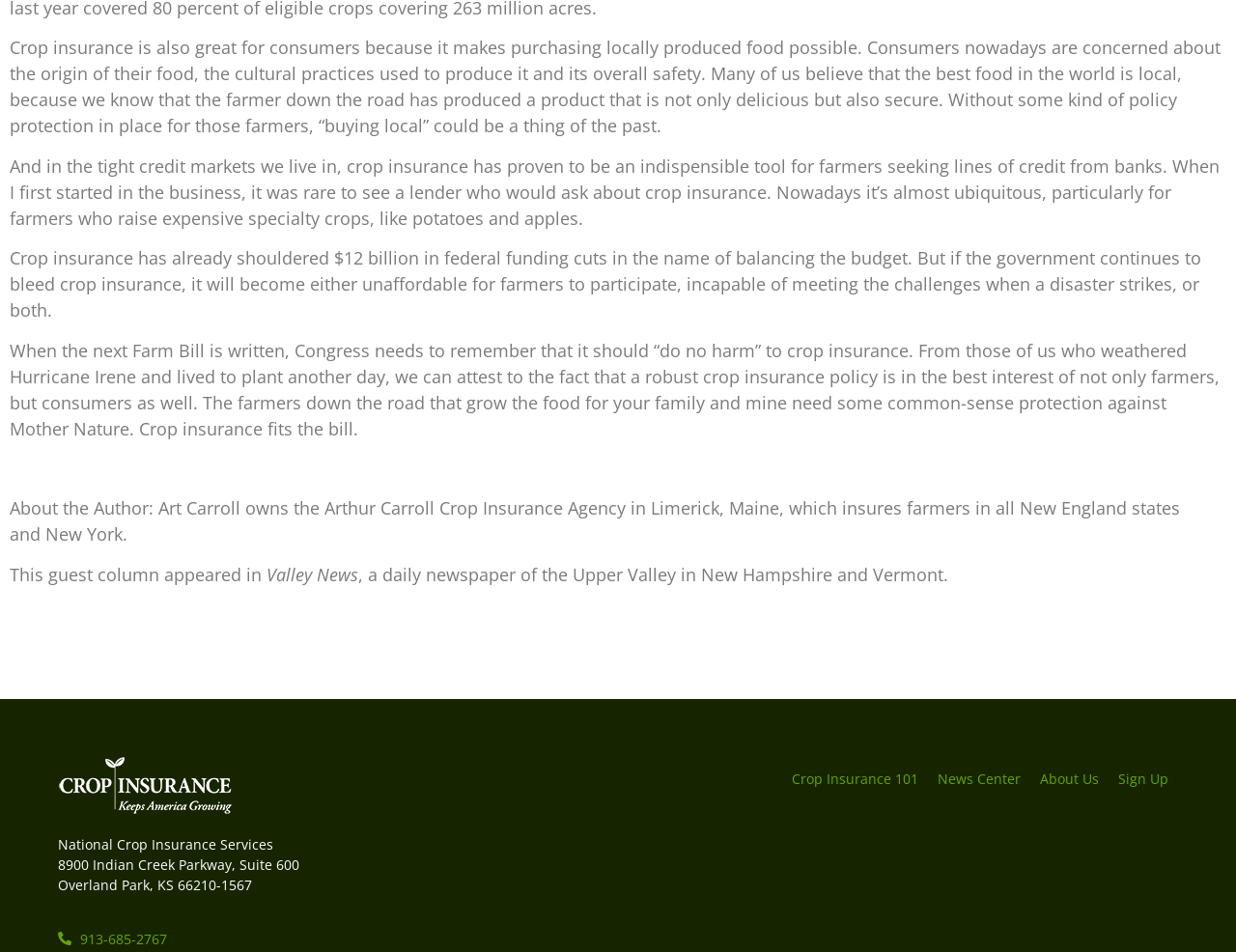Based on the image, please respond to the question with as much detail as possible:
What is the address of National Crop Insurance Services?

The address of National Crop Insurance Services can be found at the bottom of the webpage, which provides the full address including the street, suite number, city, state, and zip code.